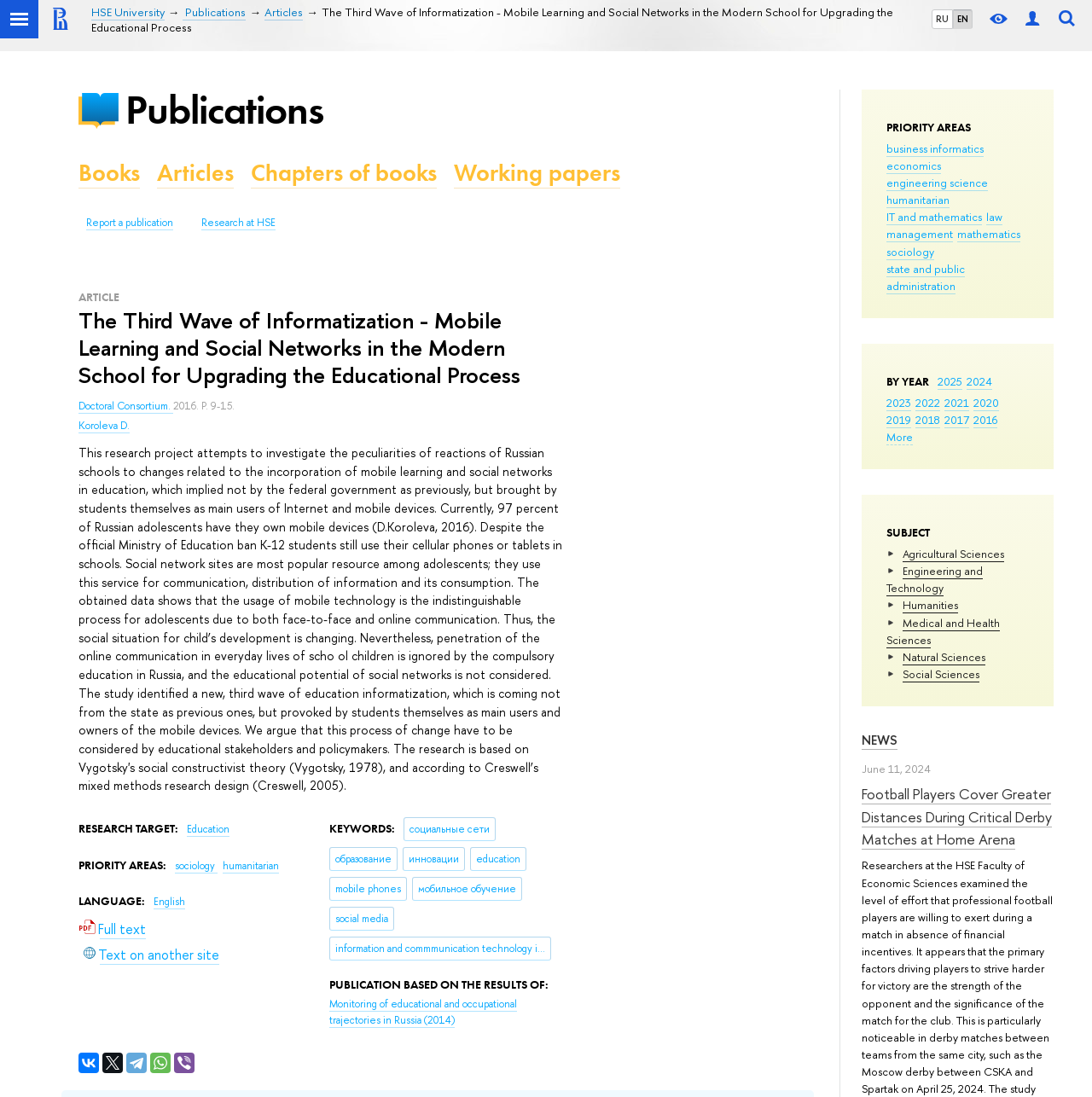Using the provided element description "Text on another site", determine the bounding box coordinates of the UI element.

[0.091, 0.862, 0.201, 0.88]